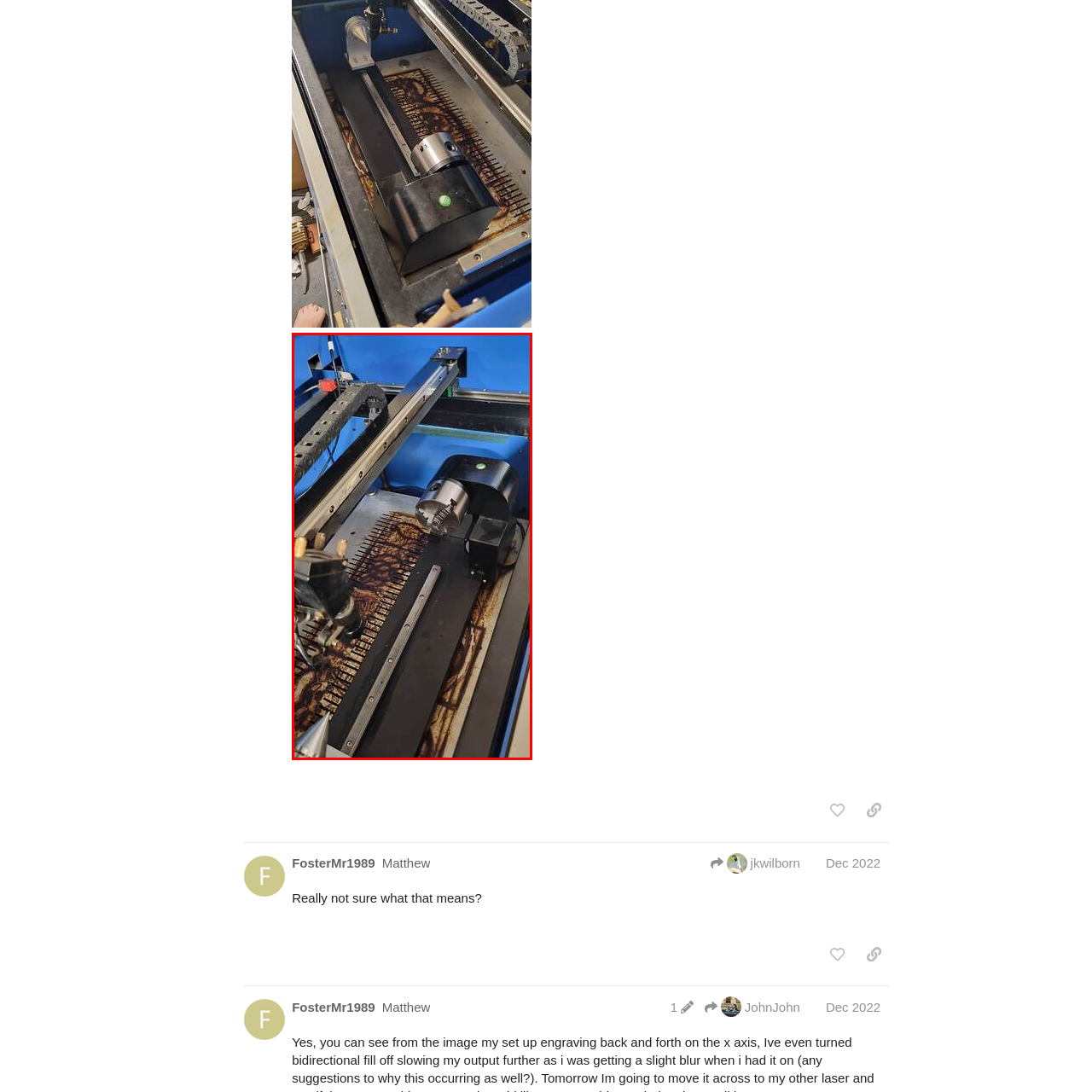What is the surface of the machine's base like?
Direct your attention to the area of the image outlined in red and provide a detailed response based on the visual information available.

The base of the machine displays a textured surface, potentially indicating a recent engraving or cutting project, suggesting that it is actively being used for detailed work.